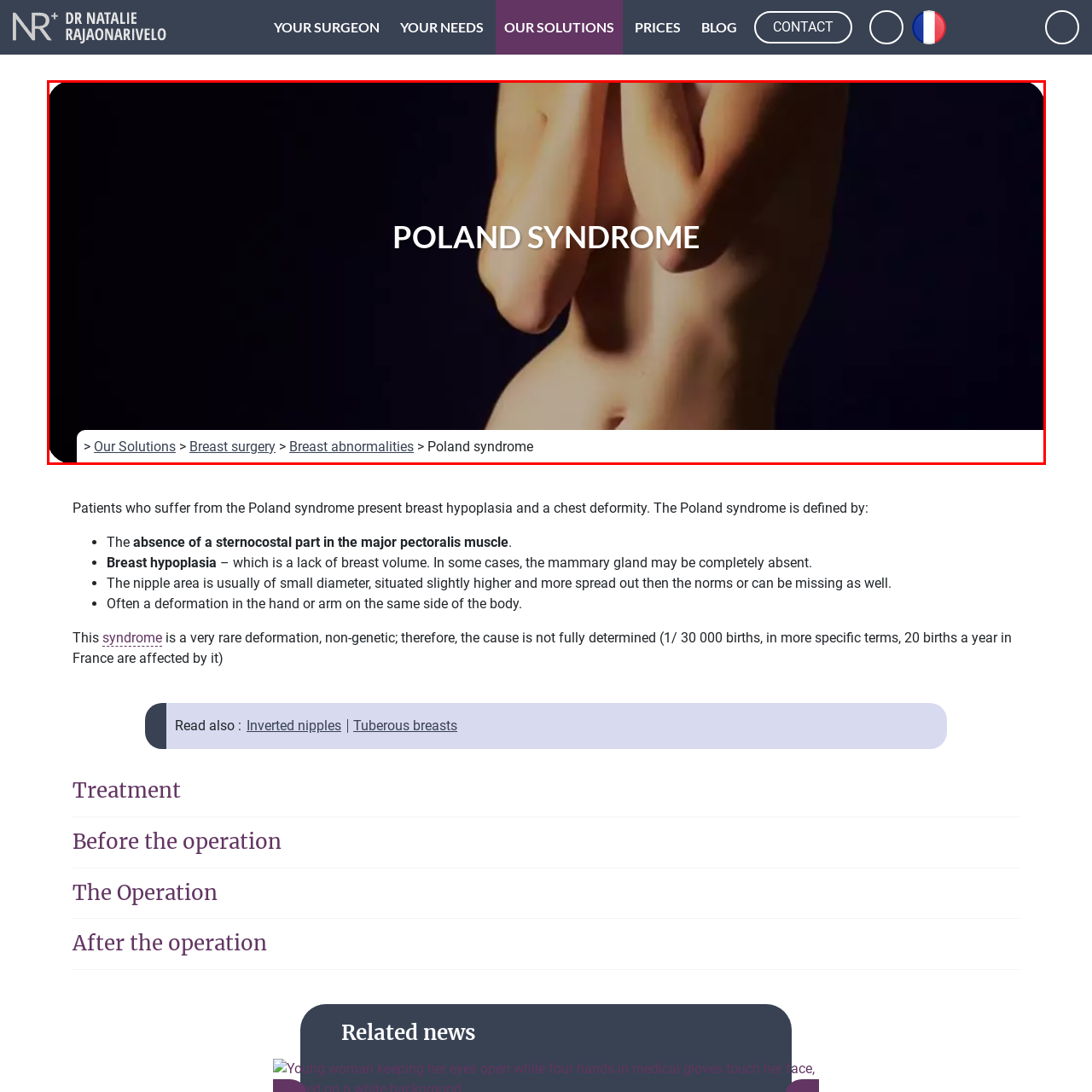Direct your attention to the red-bounded image and answer the question with a single word or phrase:
What is the main topic related to the image?

Breast health